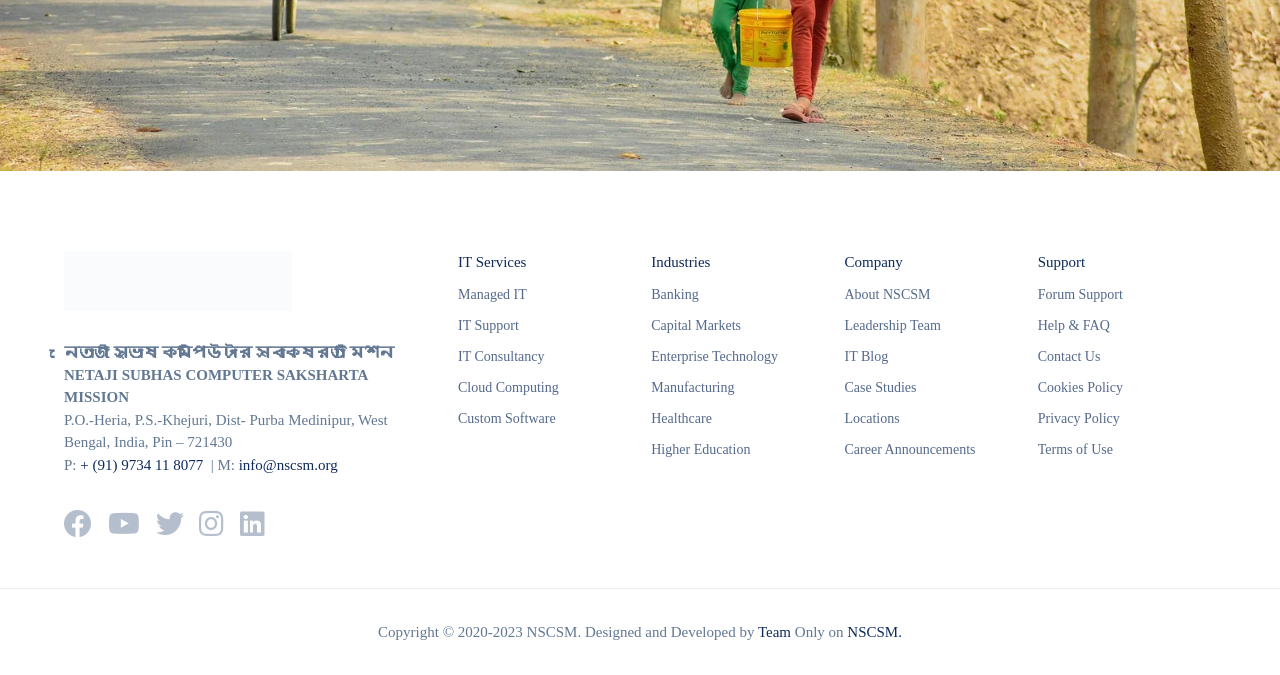What is the name of the company?
Please provide a single word or phrase as your answer based on the image.

NSCSM